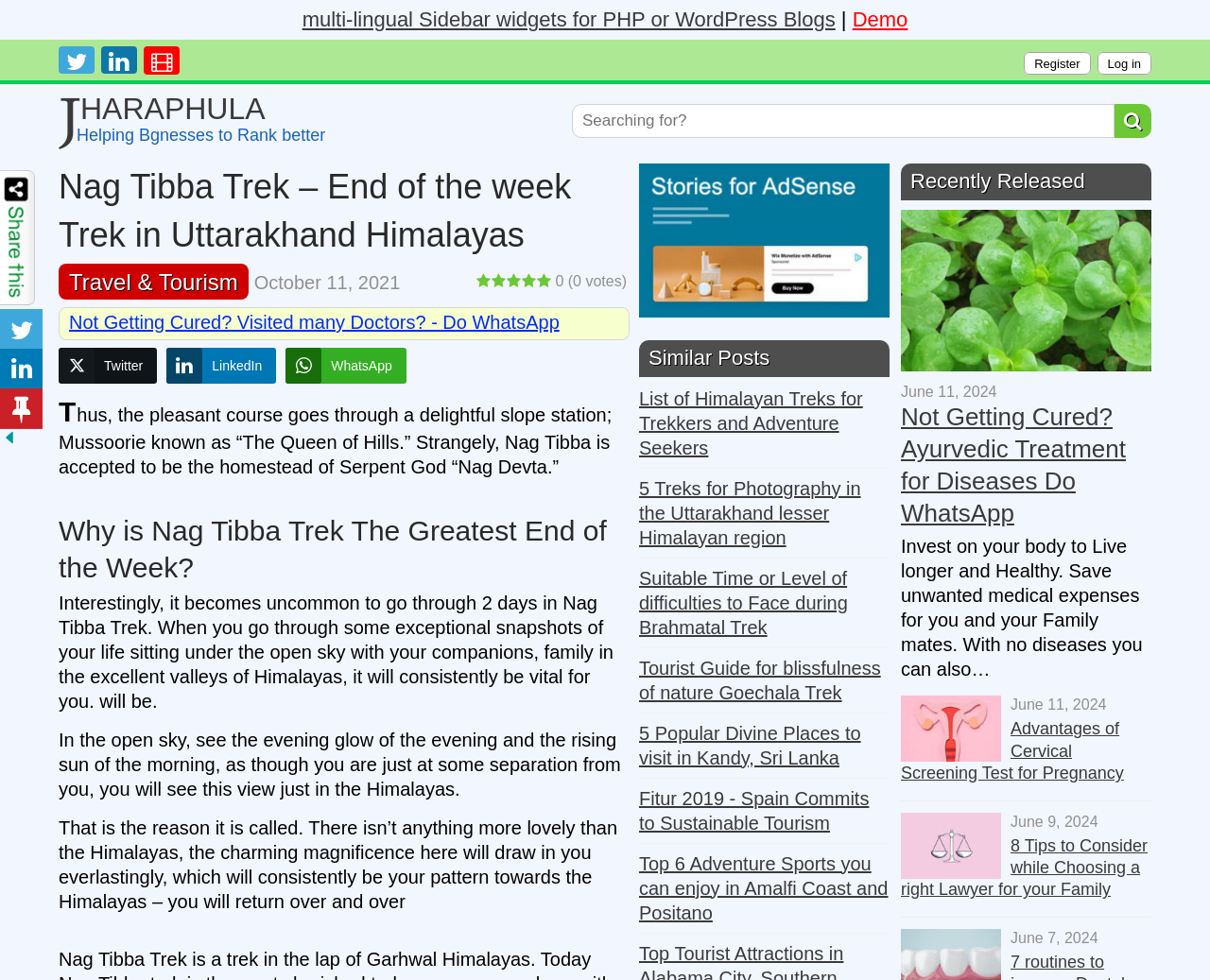Locate the bounding box coordinates of the area that needs to be clicked to fulfill the following instruction: "Search for something". The coordinates should be in the format of four float numbers between 0 and 1, namely [left, top, right, bottom].

[0.473, 0.106, 0.921, 0.141]